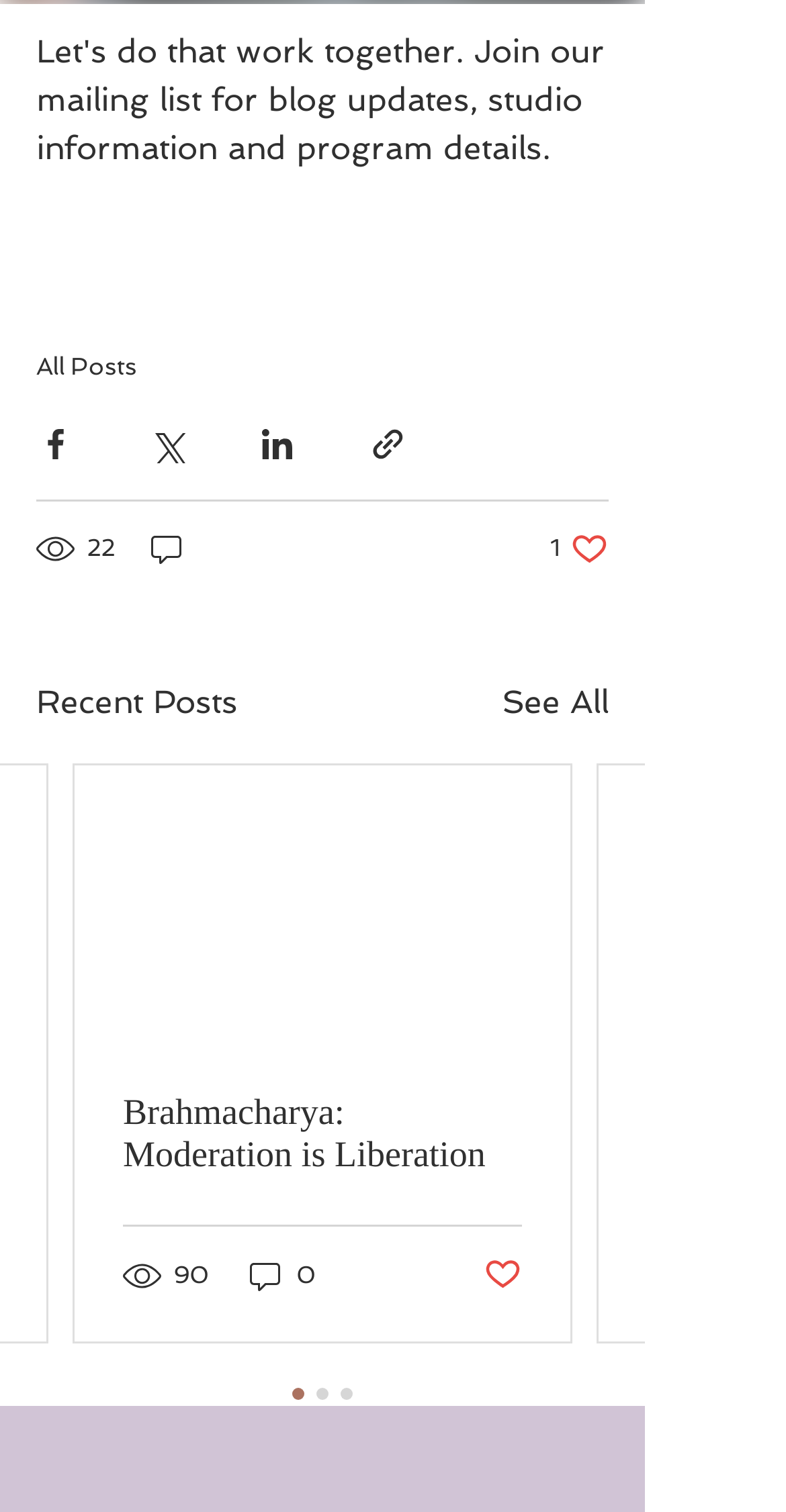Please specify the bounding box coordinates for the clickable region that will help you carry out the instruction: "Read the article".

[0.095, 0.506, 0.726, 0.69]